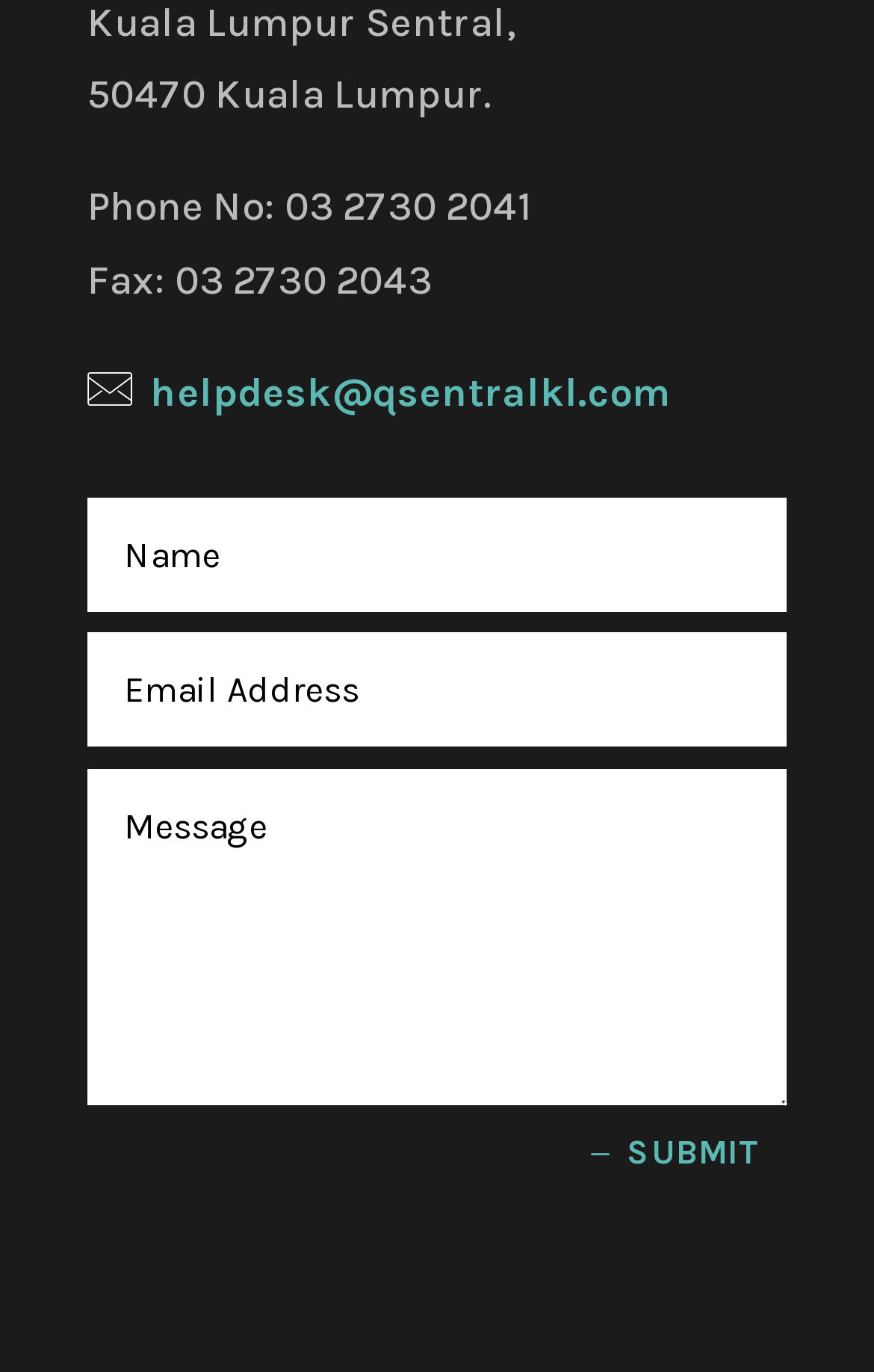Please find the bounding box coordinates (top-left x, top-left y, bottom-right x, bottom-right y) in the screenshot for the UI element described as follows: name="et_pb_contact_email_0" placeholder="Email Address"

[0.101, 0.461, 0.9, 0.544]